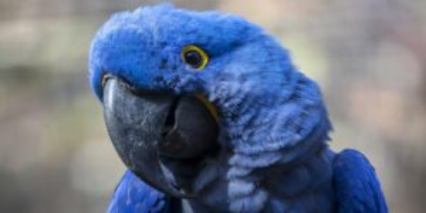Offer a detailed narrative of the image's content.

This captivating close-up photograph features a vibrant blue parrot, likely a Hyacinth Macaw, showcasing its striking plumage and distinctive facial features. The parrot's feathers are a brilliant shade of blue, complemented by a bright yellow patch near its eye, adding a touch of color to its majestic appearance. This image exemplifies the diversity found at Loro Parque in Tenerife, which is renowned for housing over 350 species of parrots. As visitors explore this lush environment, they can witness these beautiful creatures up close, enriching their understanding of avian conservation and education. The backdrop is softly blurred, drawing the viewer's attention fully to the parrot, highlighting its curious expression and remarkable beauty.